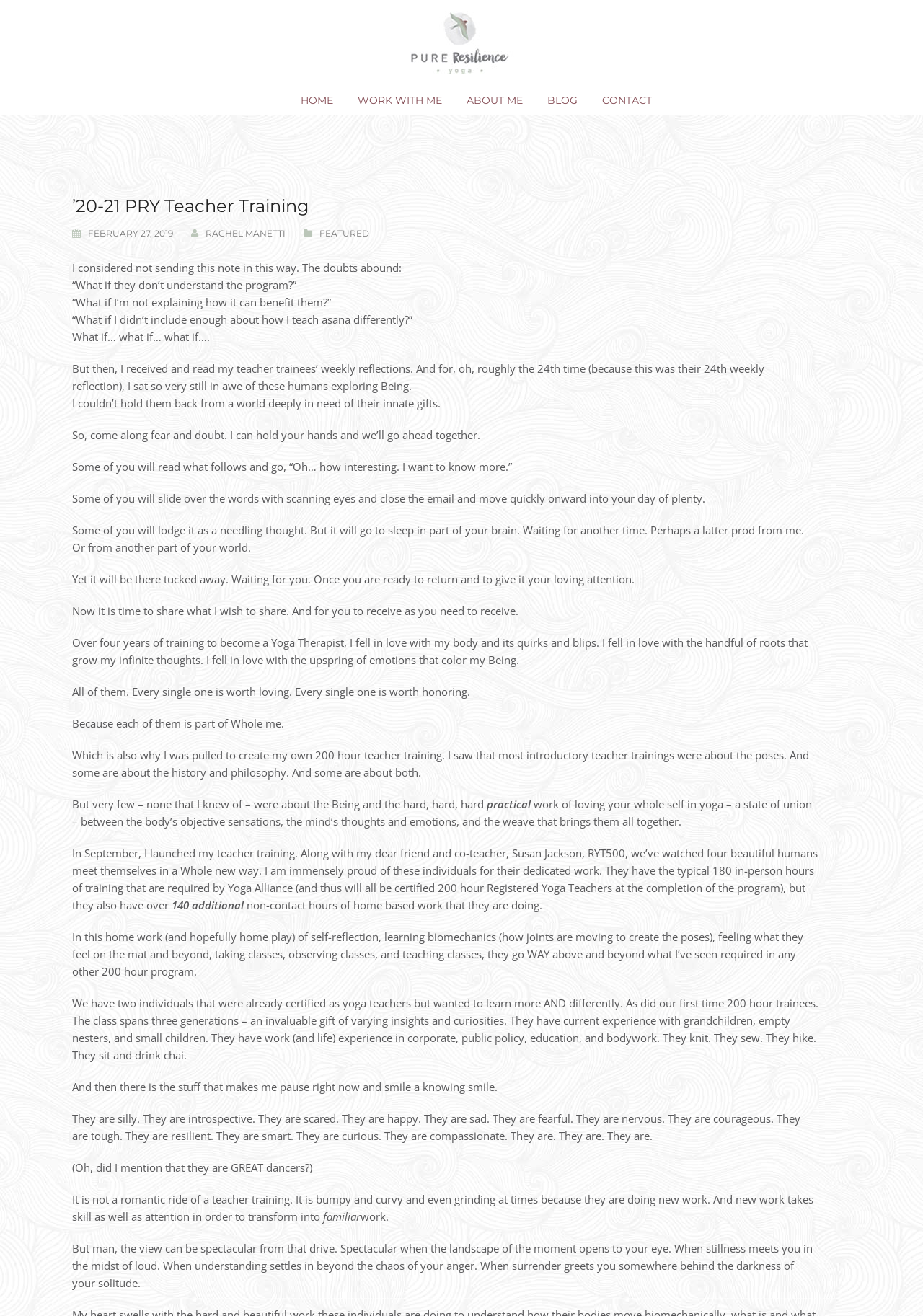Identify the bounding box coordinates for the UI element described by the following text: "February 27, 2019March 13, 2019". Provide the coordinates as four float numbers between 0 and 1, in the format [left, top, right, bottom].

[0.095, 0.173, 0.188, 0.182]